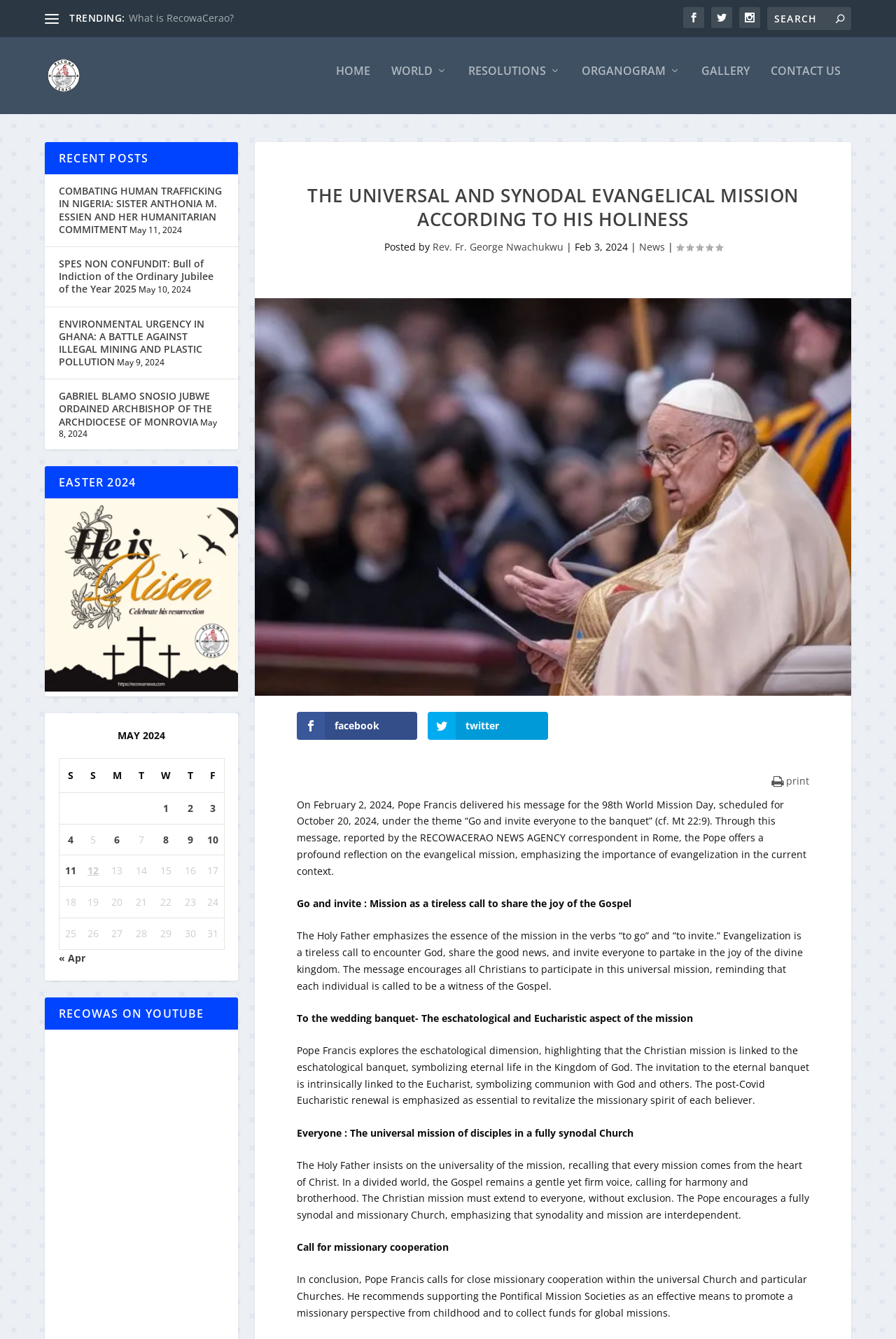Pinpoint the bounding box coordinates of the clickable element to carry out the following instruction: "Go to the home page."

[0.375, 0.056, 0.413, 0.093]